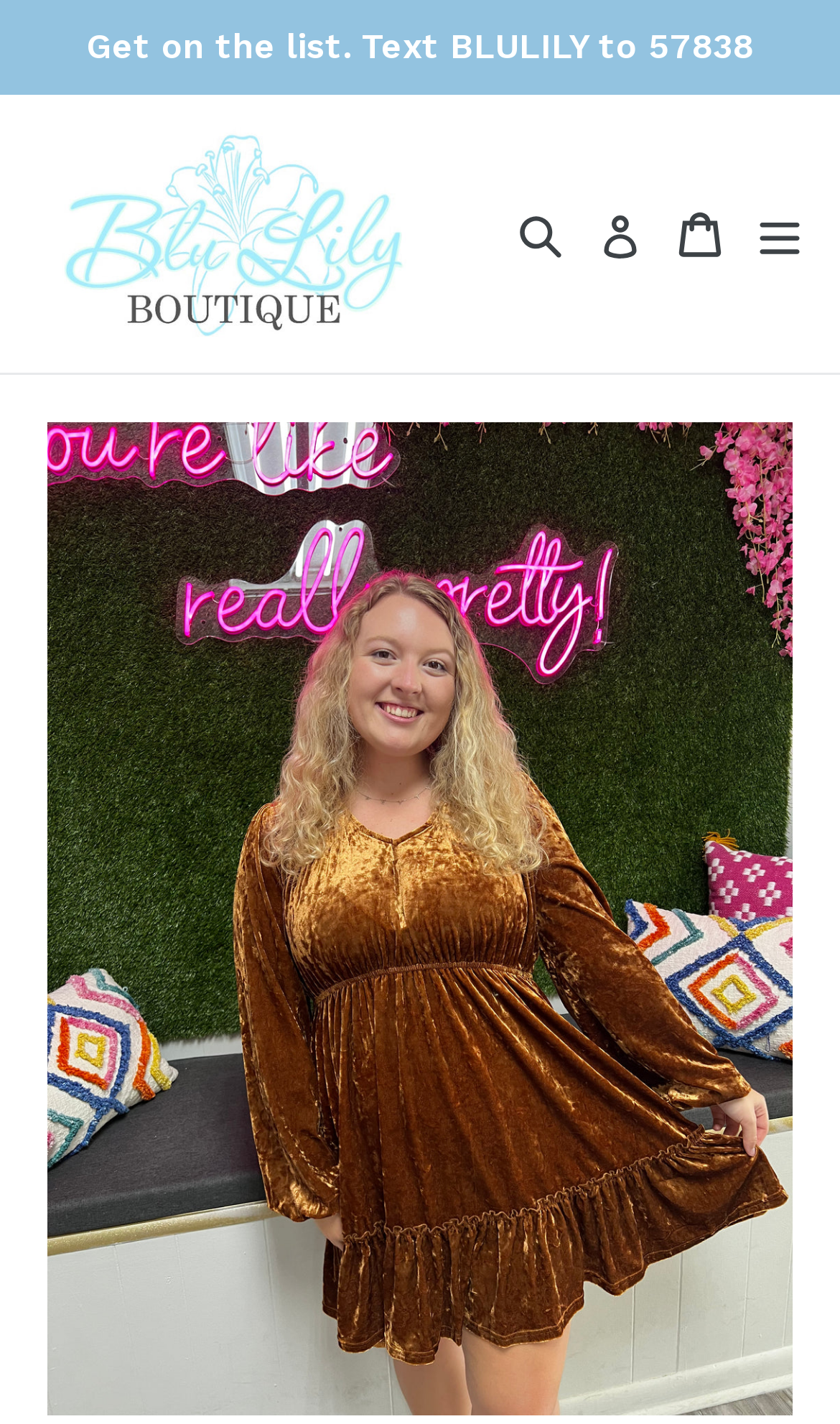How many elements are in the top navigation bar?
Based on the screenshot, provide your answer in one word or phrase.

5